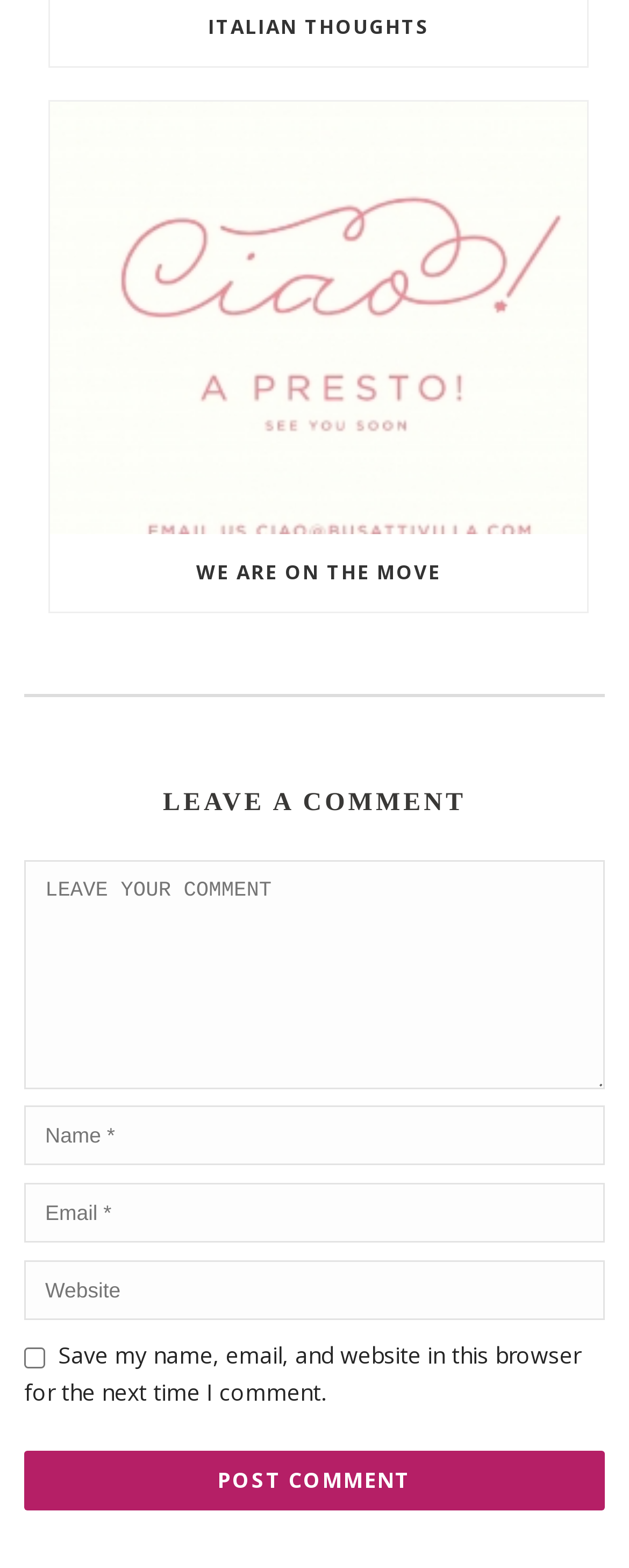Mark the bounding box of the element that matches the following description: "name="url" placeholder="Website"".

[0.038, 0.804, 0.962, 0.842]